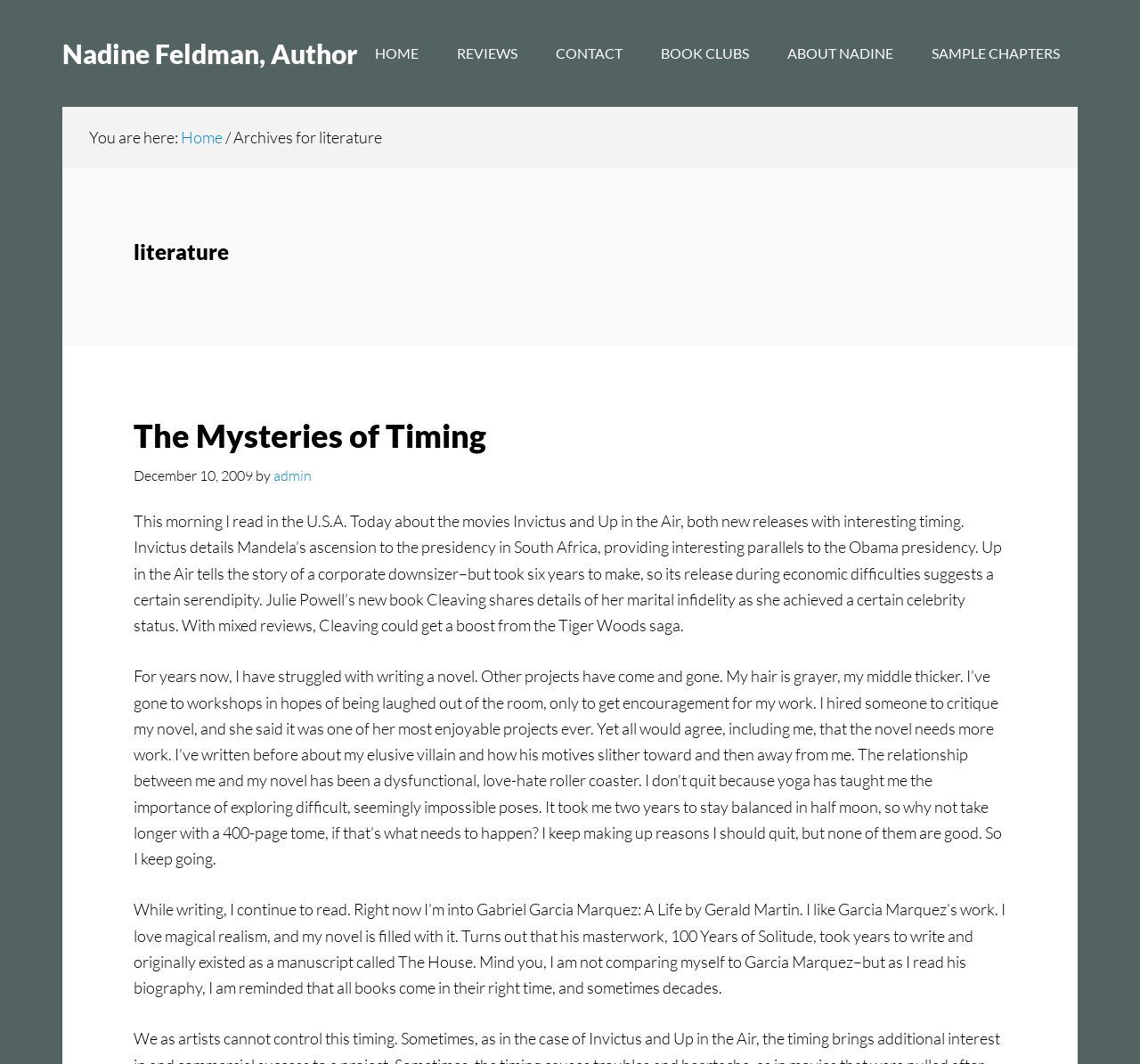Answer briefly with one word or phrase:
What style of writing does the author like?

magical realism